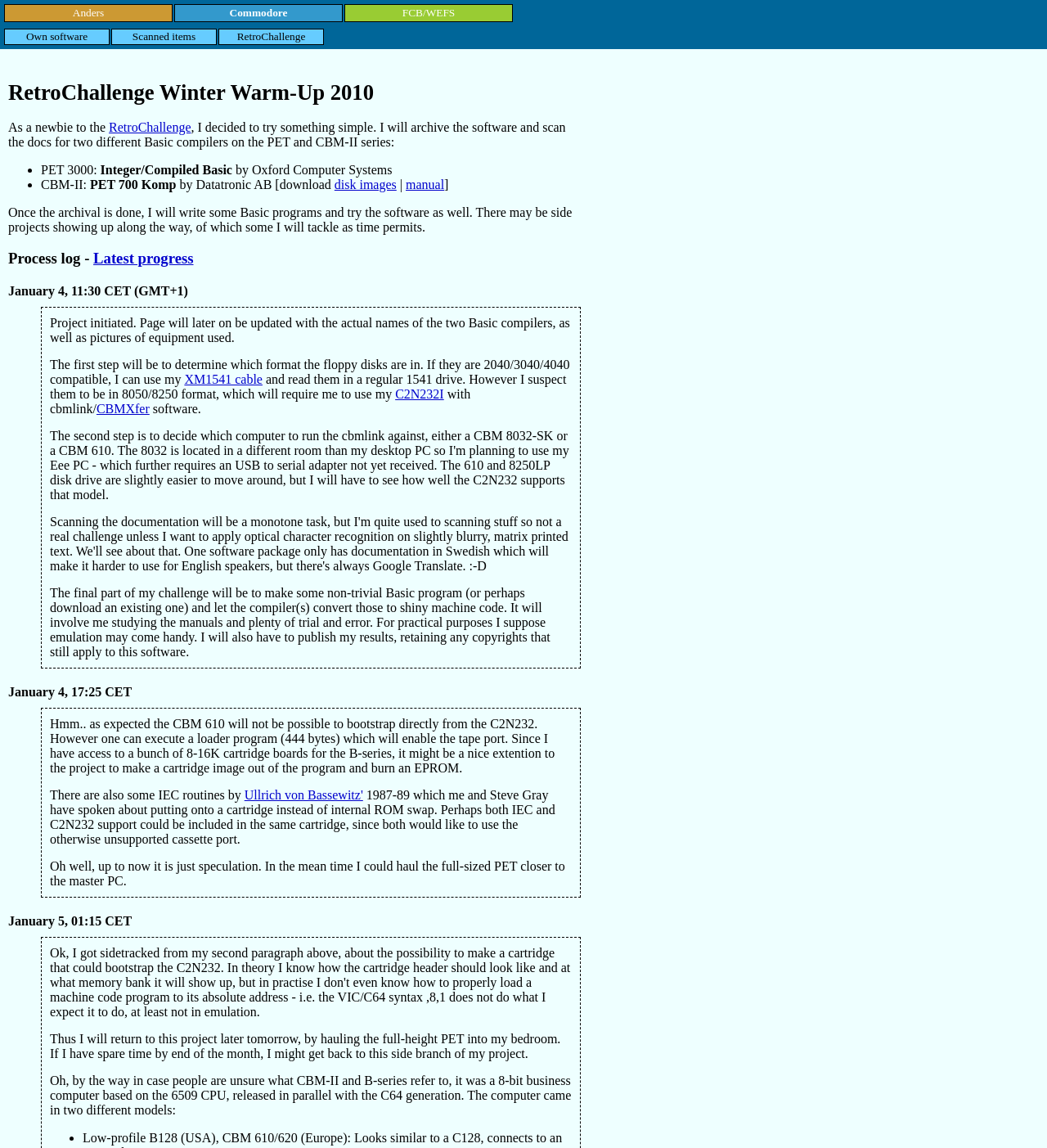What is the author's goal for the 'RetroChallenge'?
Based on the image, give a concise answer in the form of a single word or short phrase.

To make a Basic program